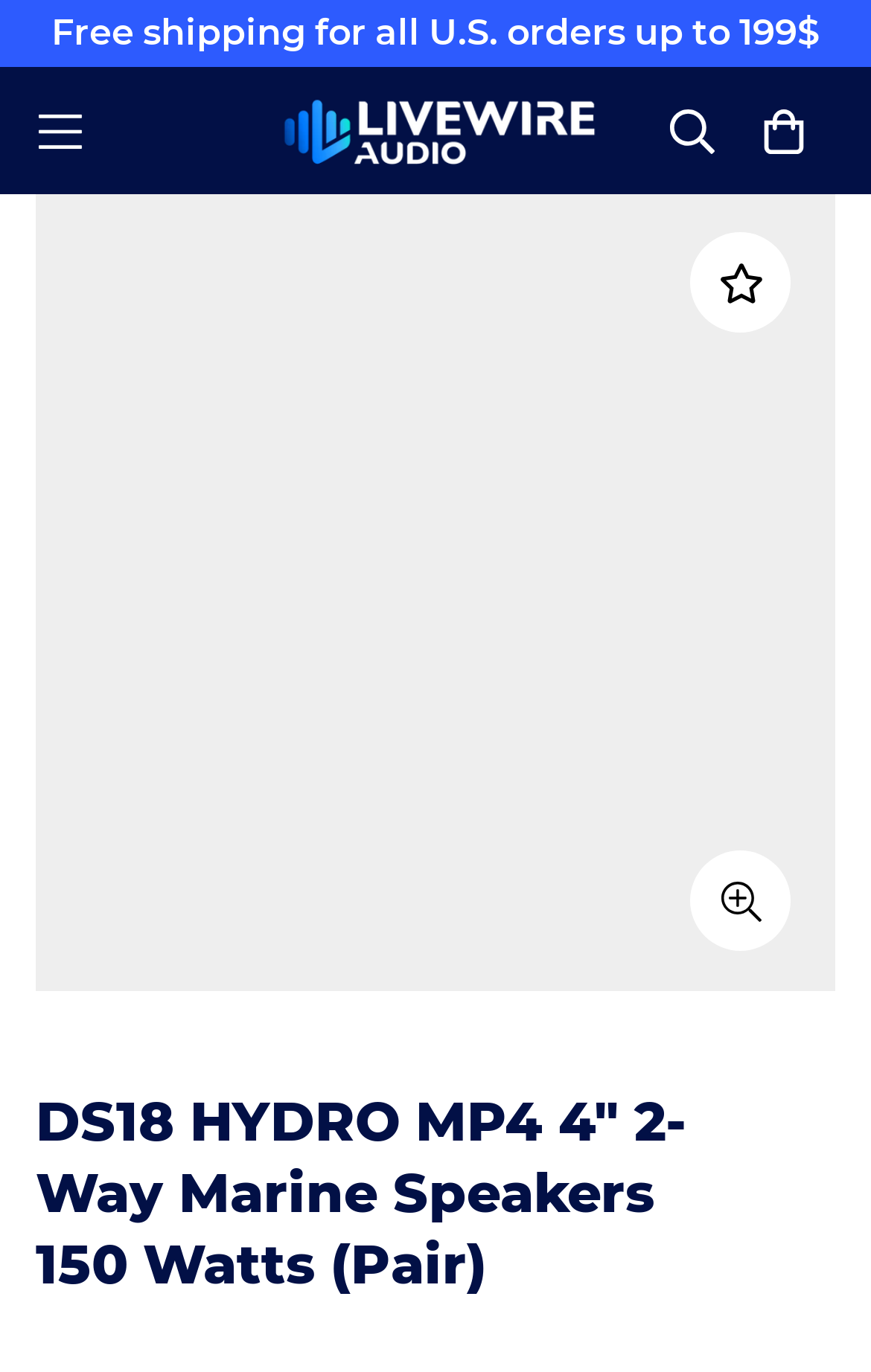Can you determine the main header of this webpage?

DS18 HYDRO MP4 4" 2-Way Marine Speakers 150 Watts (Pair)